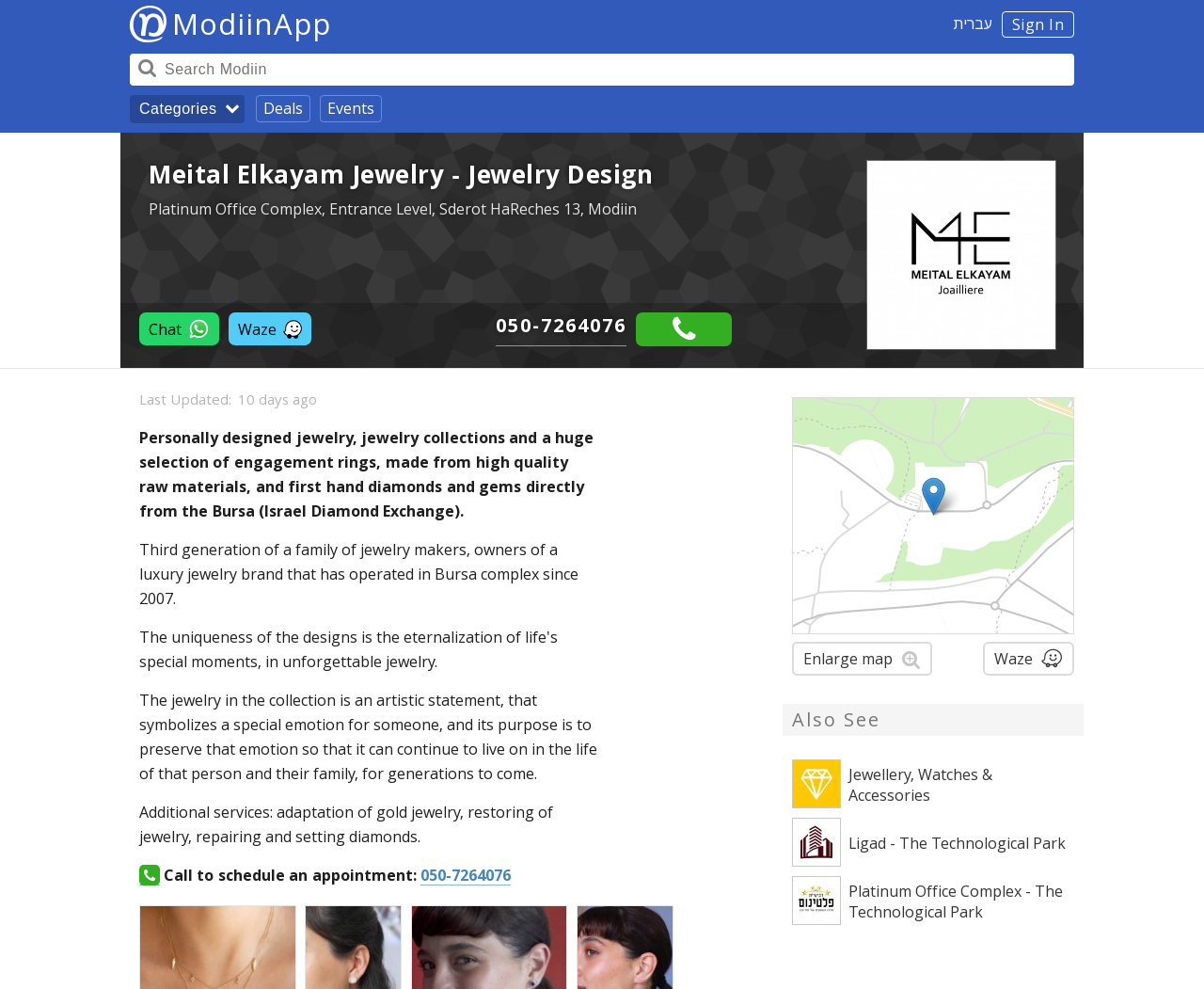Please provide a brief answer to the question using only one word or phrase: 
How many links are there in the 'Also See' section?

3